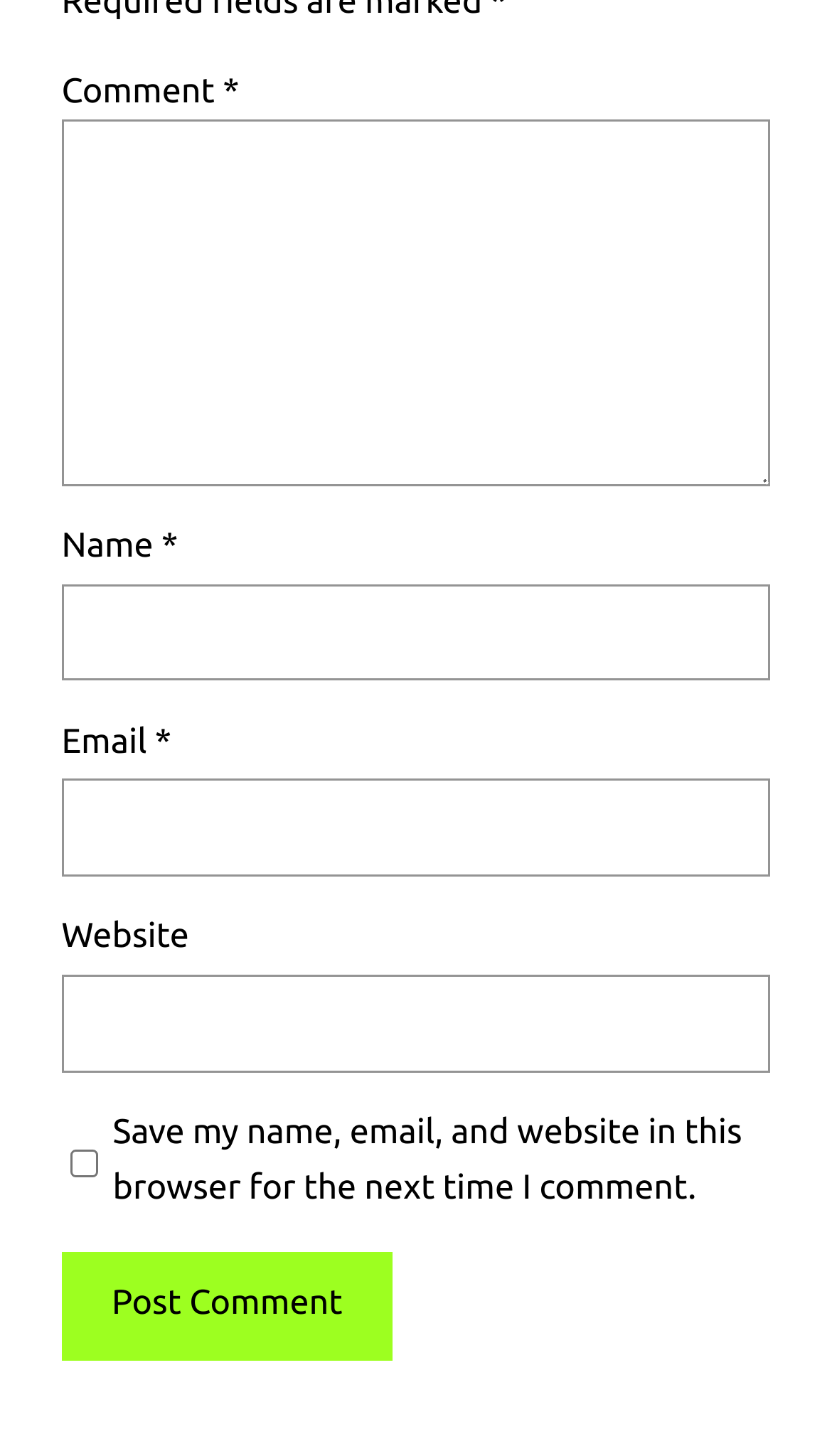Give a concise answer using one word or a phrase to the following question:
What is the label of the button?

Post Comment